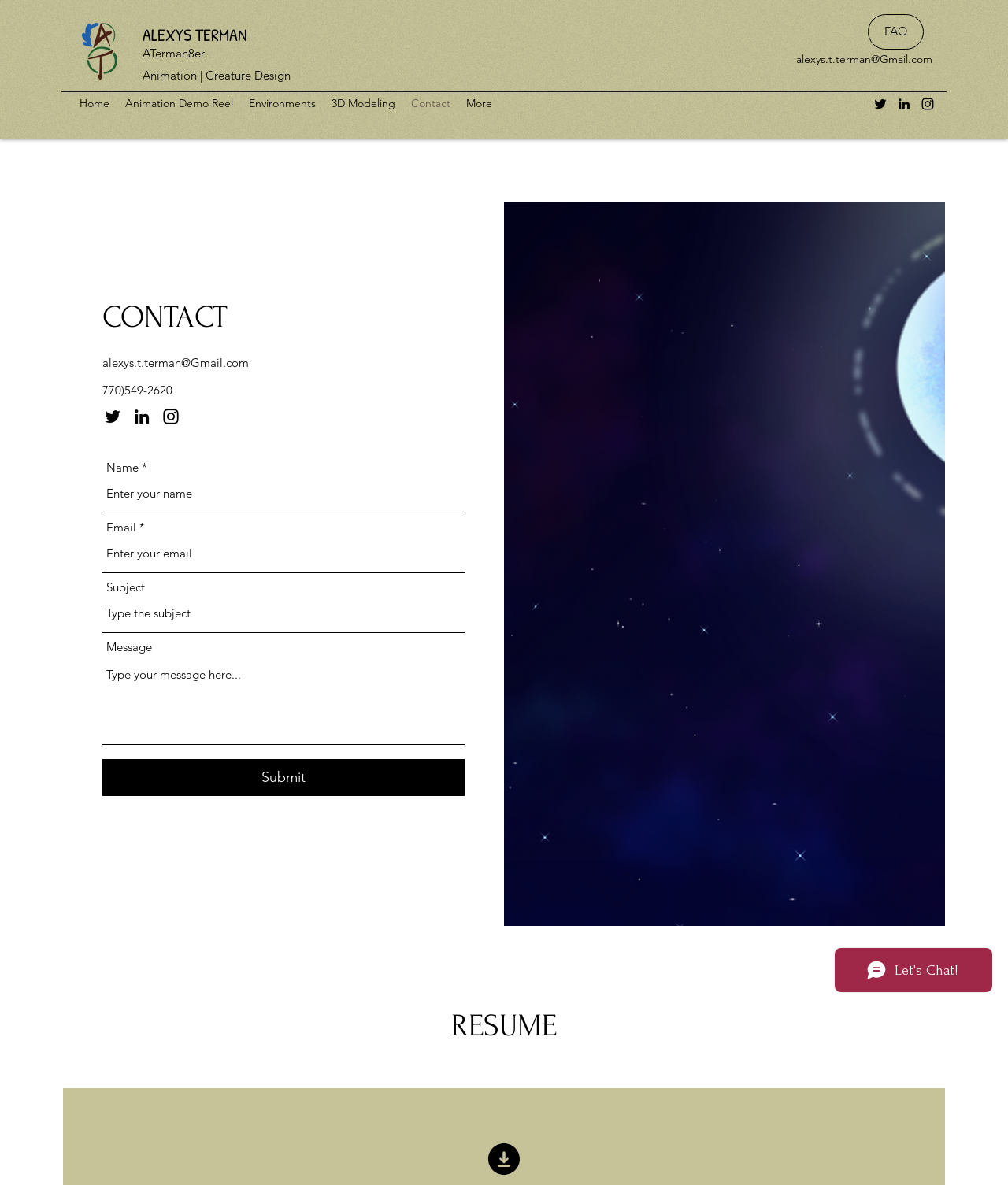Can you specify the bounding box coordinates of the area that needs to be clicked to fulfill the following instruction: "Click the Submit button"?

[0.102, 0.641, 0.461, 0.672]